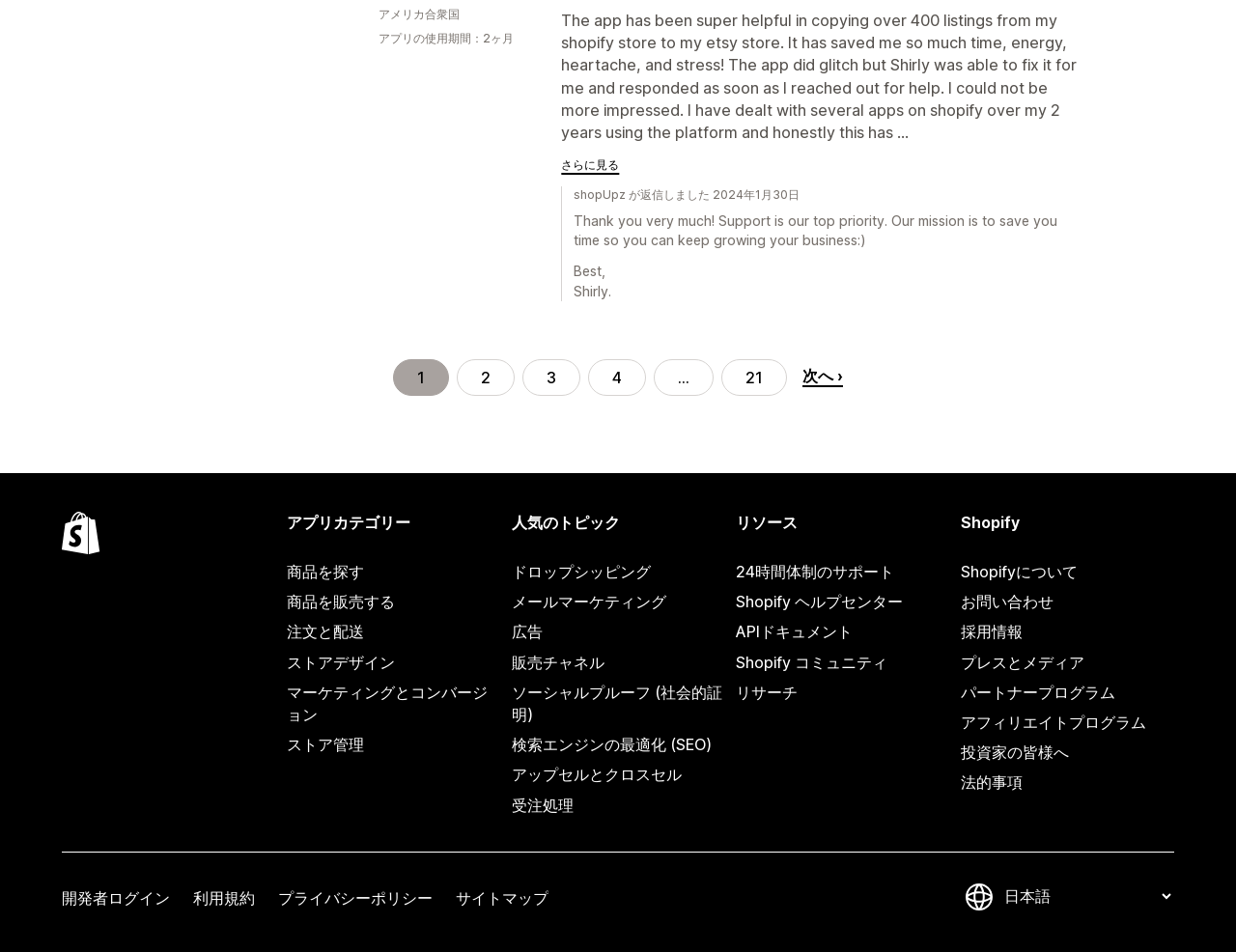From the screenshot, find the bounding box of the UI element matching this description: "プライバシーポリシー". Supply the bounding box coordinates in the form [left, top, right, bottom], each a float between 0 and 1.

[0.225, 0.928, 0.35, 0.959]